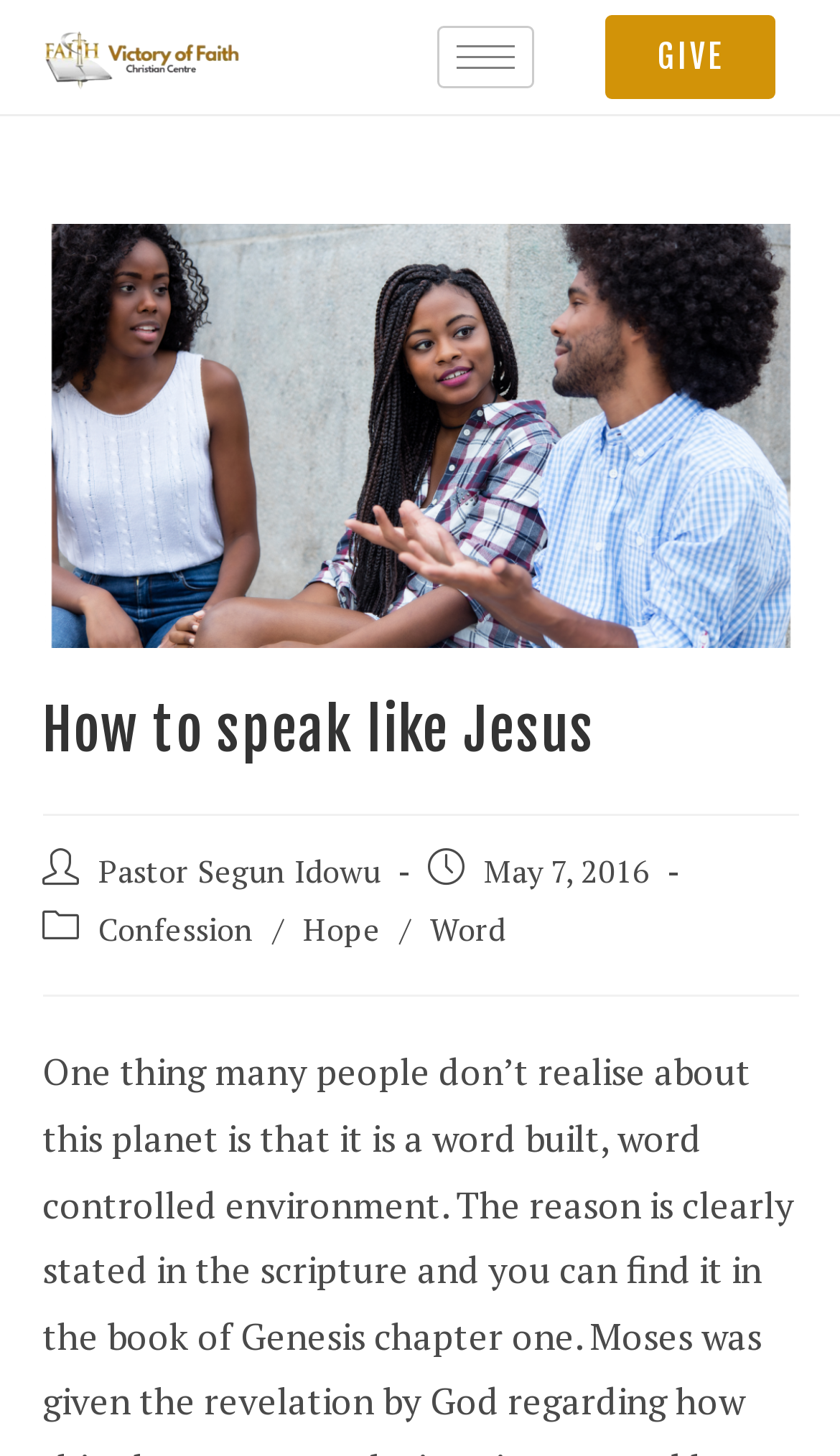Based on the element description: "Confession", identify the bounding box coordinates for this UI element. The coordinates must be four float numbers between 0 and 1, listed as [left, top, right, bottom].

[0.117, 0.623, 0.301, 0.651]